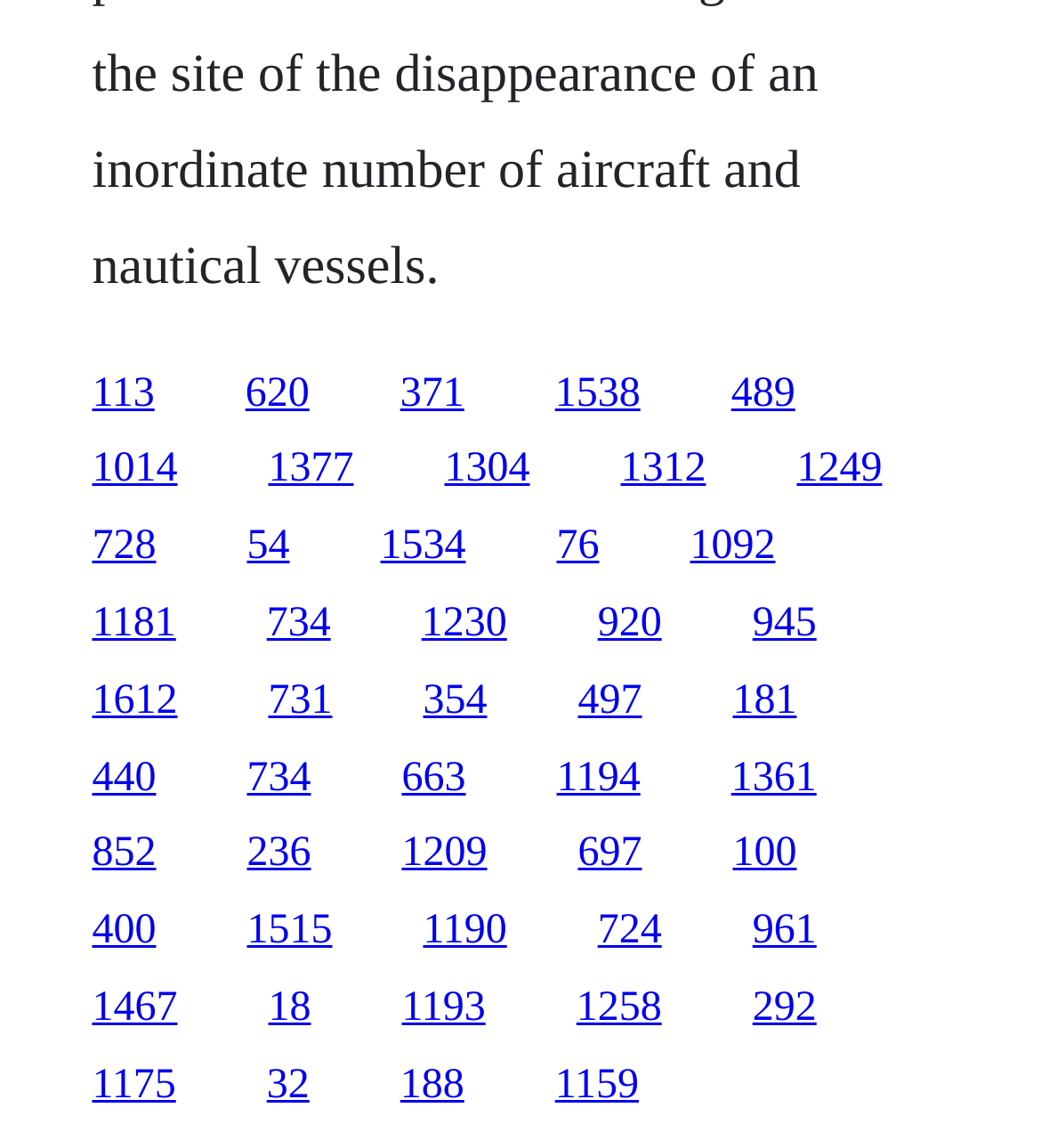Please study the image and answer the question comprehensively:
What is the horizontal position of the link '1538'?

Based on the bounding box coordinates, the x1 value of link '1538' is 0.533, which suggests that it is positioned in the center-right region of the webpage.